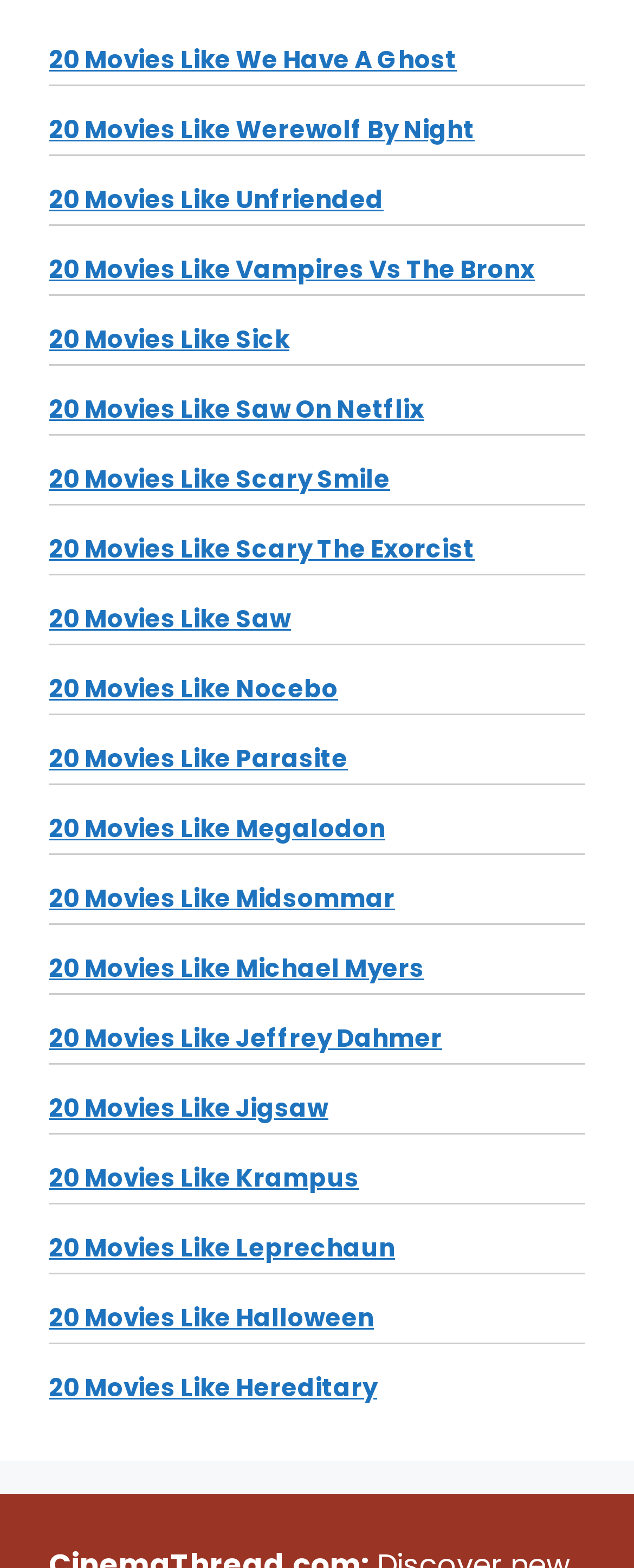Locate the bounding box coordinates for the element described below: "20 Movies Like Halloween". The coordinates must be four float values between 0 and 1, formatted as [left, top, right, bottom].

[0.077, 0.829, 0.59, 0.851]